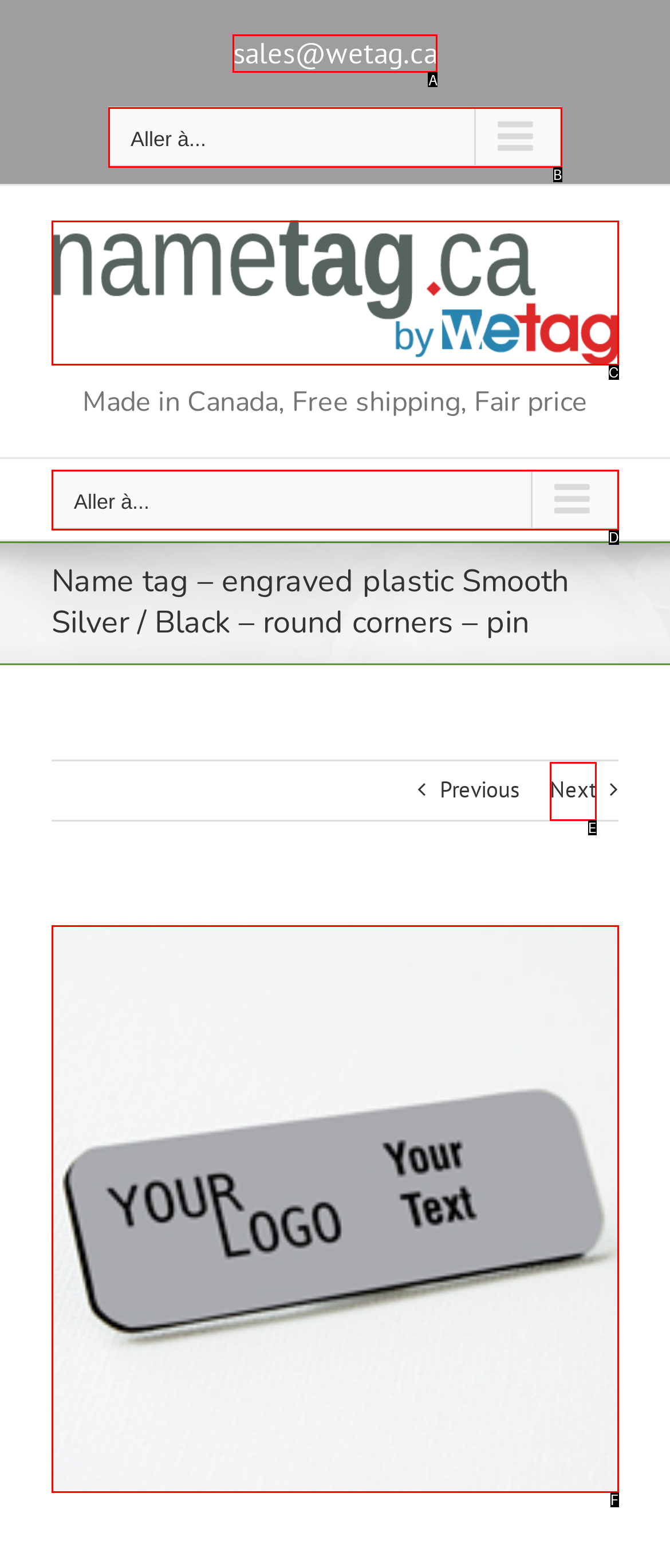Which HTML element among the options matches this description: View Larger Image? Answer with the letter representing your choice.

F